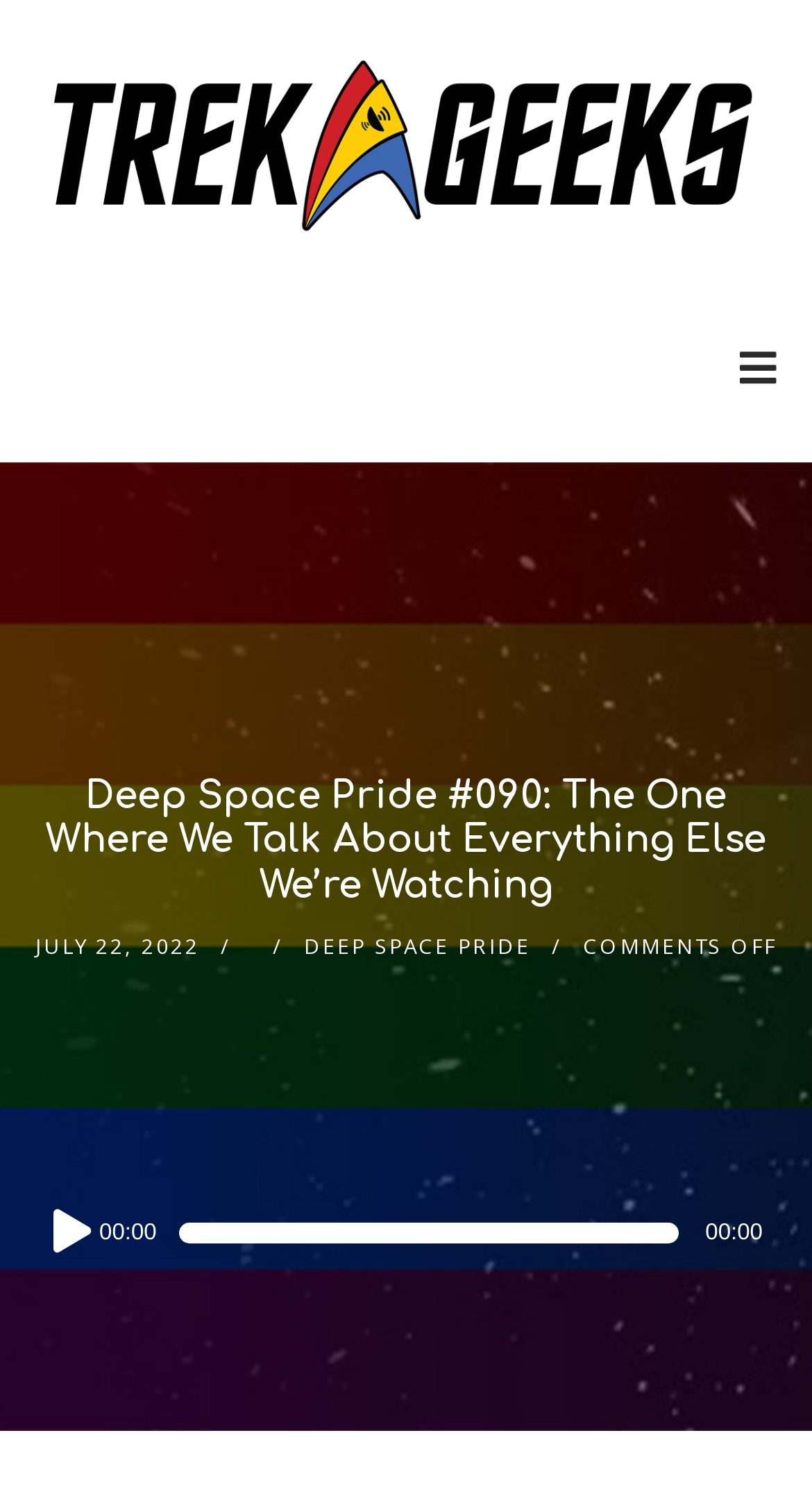Give a detailed account of the webpage's layout and content.

The webpage is about a Star Trek podcast, specifically the "Deep Space Pride" episode #090. At the top, there is a heading with the title "Trek Geeks – The BEST Star Trek Podcasts in the Galaxy" accompanied by an image, which is also a link. Below this, there is another heading with the episode title "Deep Space Pride #090: The One Where We Talk About Everything Else We’re Watching".

On the same level as the episode title, there are three elements aligned horizontally. On the left, there is a date "JULY 22, 2022". In the middle, there is a link to "DEEP SPACE PRIDE". On the right, there is a text "COMMENTS OFF".

Further down, there is an audio player with a label "Audio Player". The audio player has a play button on the left, a timer in the middle showing "00:00", and a horizontal time slider on the right. The time slider allows users to navigate through the audio content.